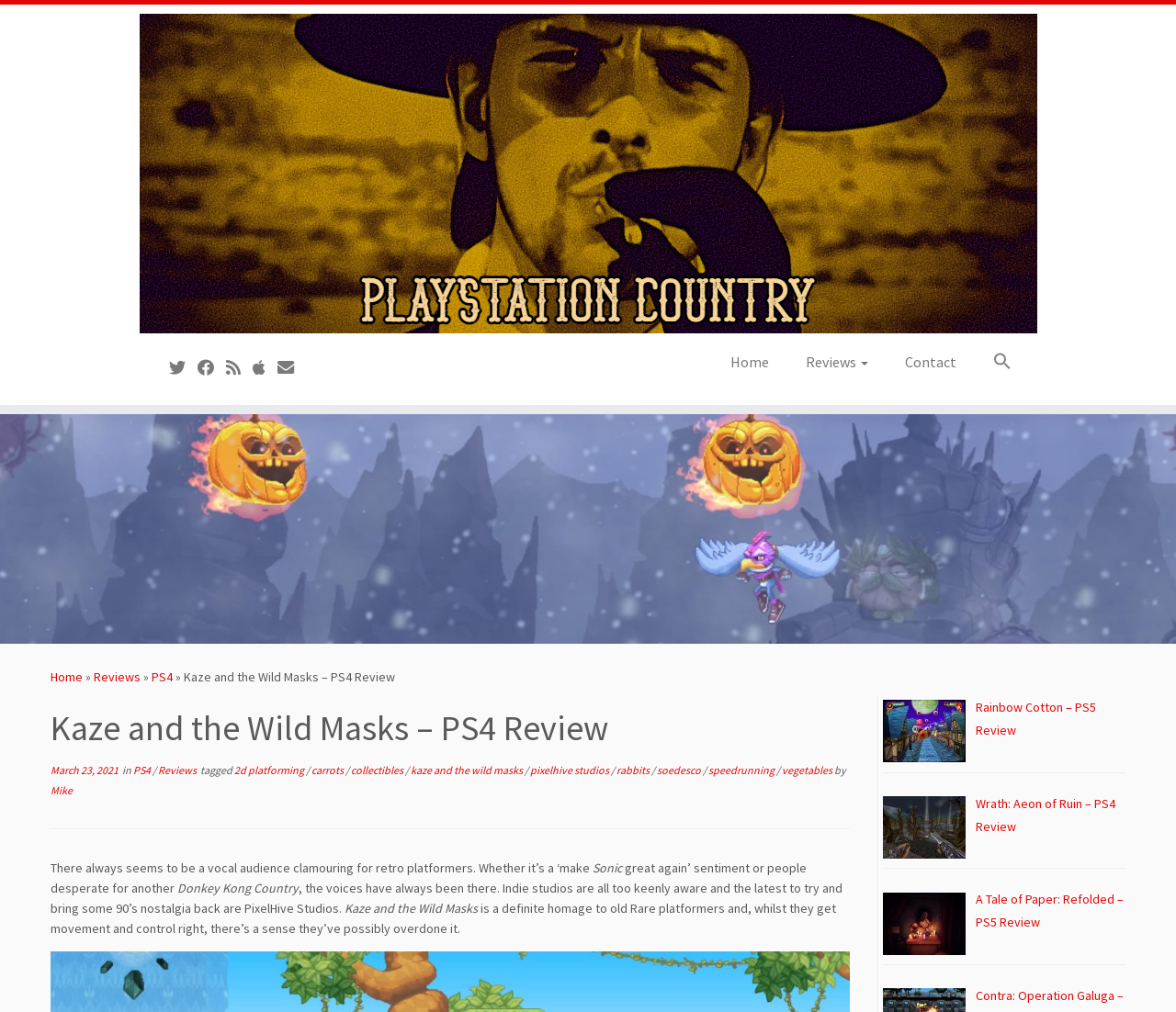Identify the bounding box coordinates of the clickable region necessary to fulfill the following instruction: "Visit the home page". The bounding box coordinates should be four float numbers between 0 and 1, i.e., [left, top, right, bottom].

[0.605, 0.343, 0.669, 0.372]